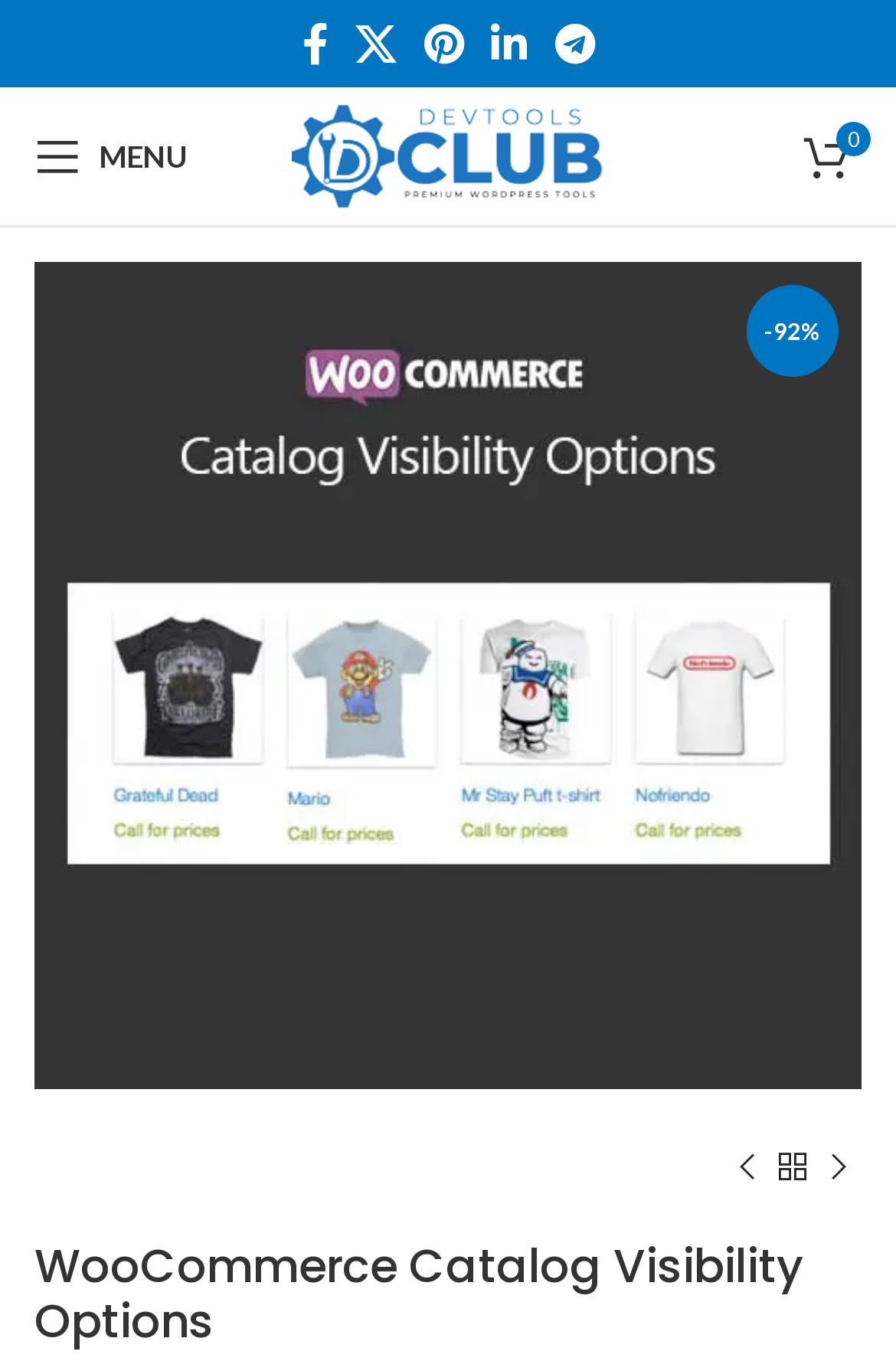What is the name of the plugin?
Based on the visual information, provide a detailed and comprehensive answer.

The name of the plugin can be inferred from the link 'WooCommerce Catalog Visibility Options' and the image with the same name, which suggests that the plugin is the main focus of the webpage.